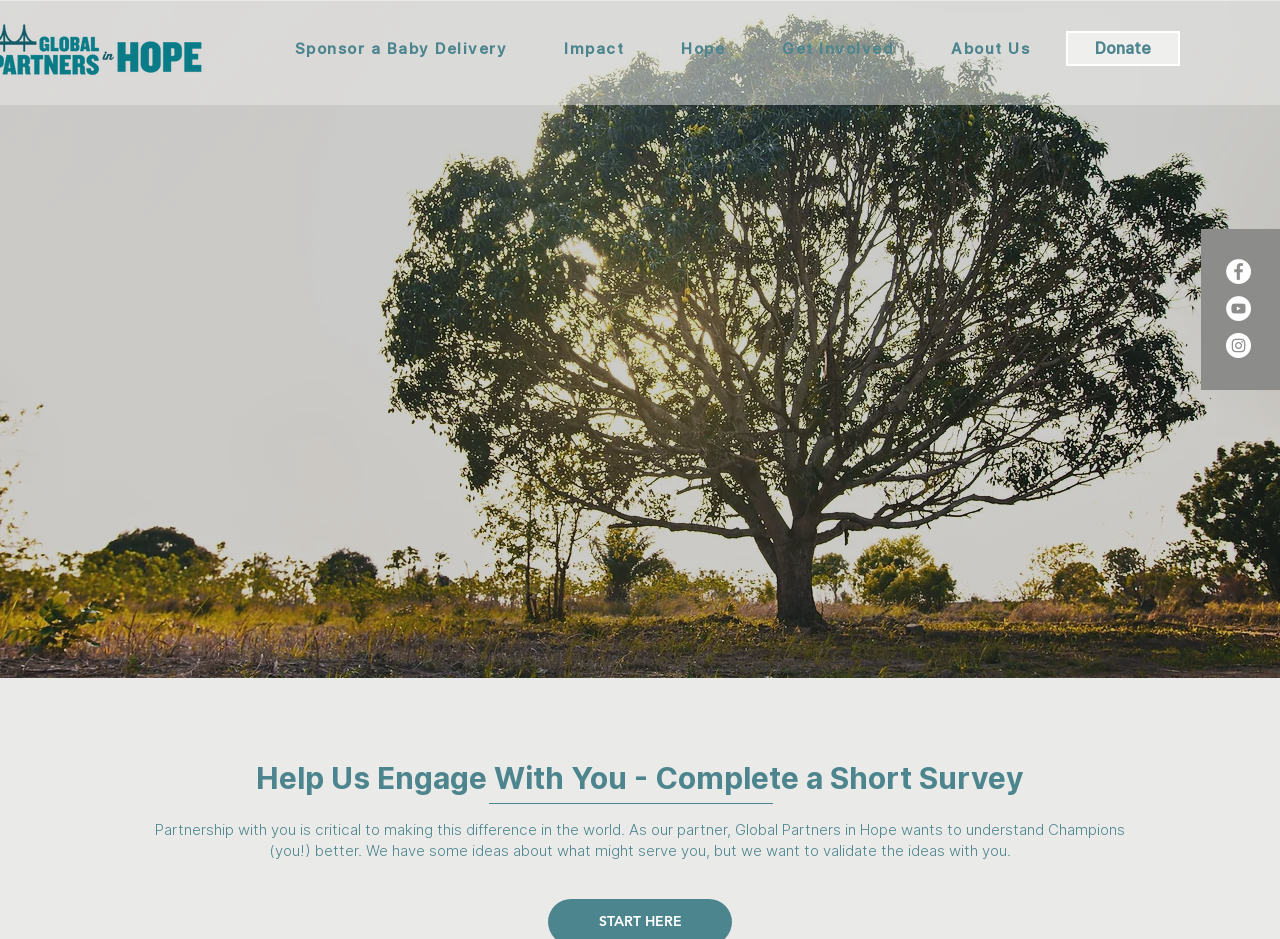Kindly provide the bounding box coordinates of the section you need to click on to fulfill the given instruction: "Click YouTube".

[0.958, 0.315, 0.977, 0.342]